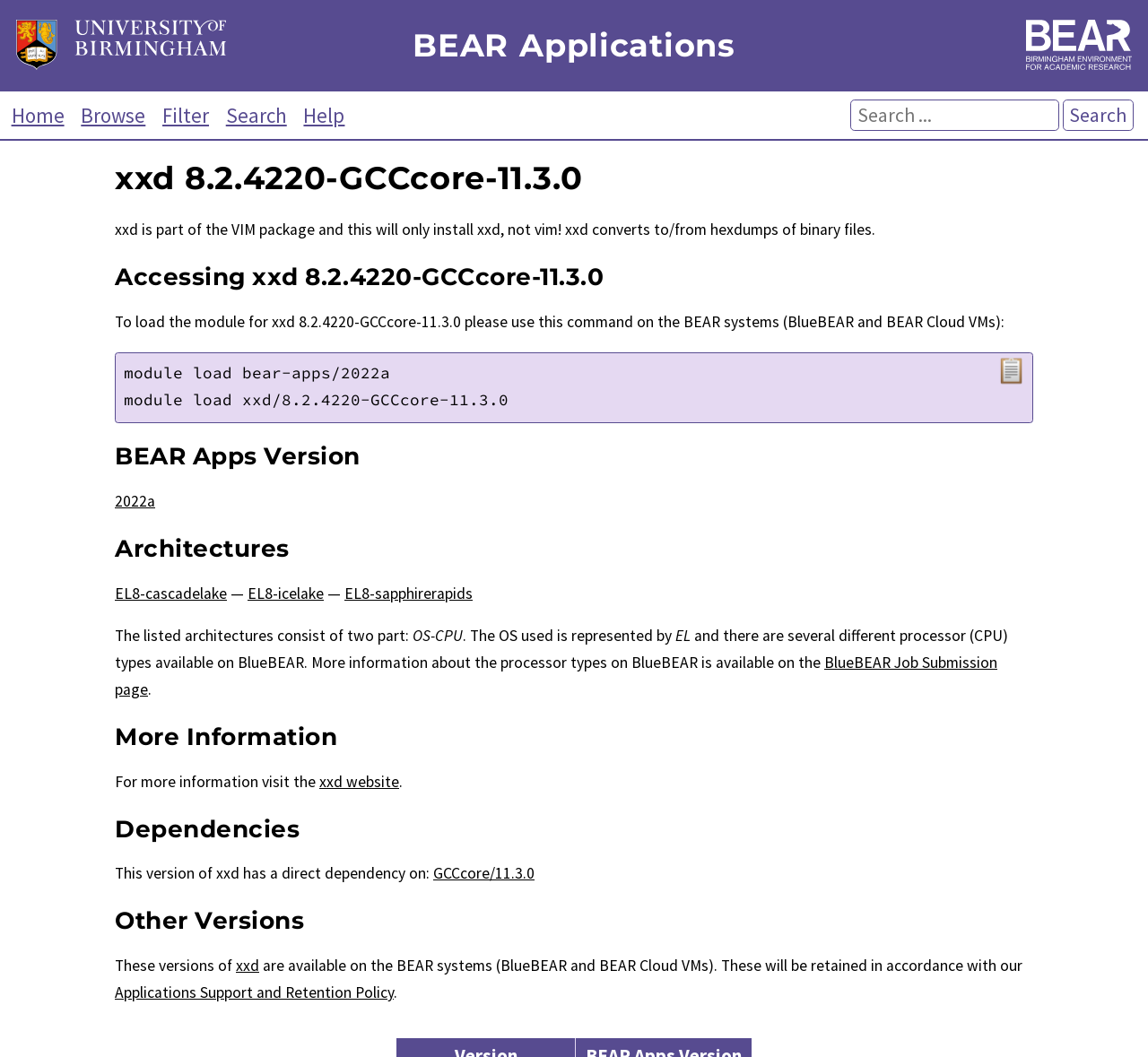Highlight the bounding box coordinates of the element you need to click to perform the following instruction: "Copy module load command."

[0.868, 0.337, 0.894, 0.363]